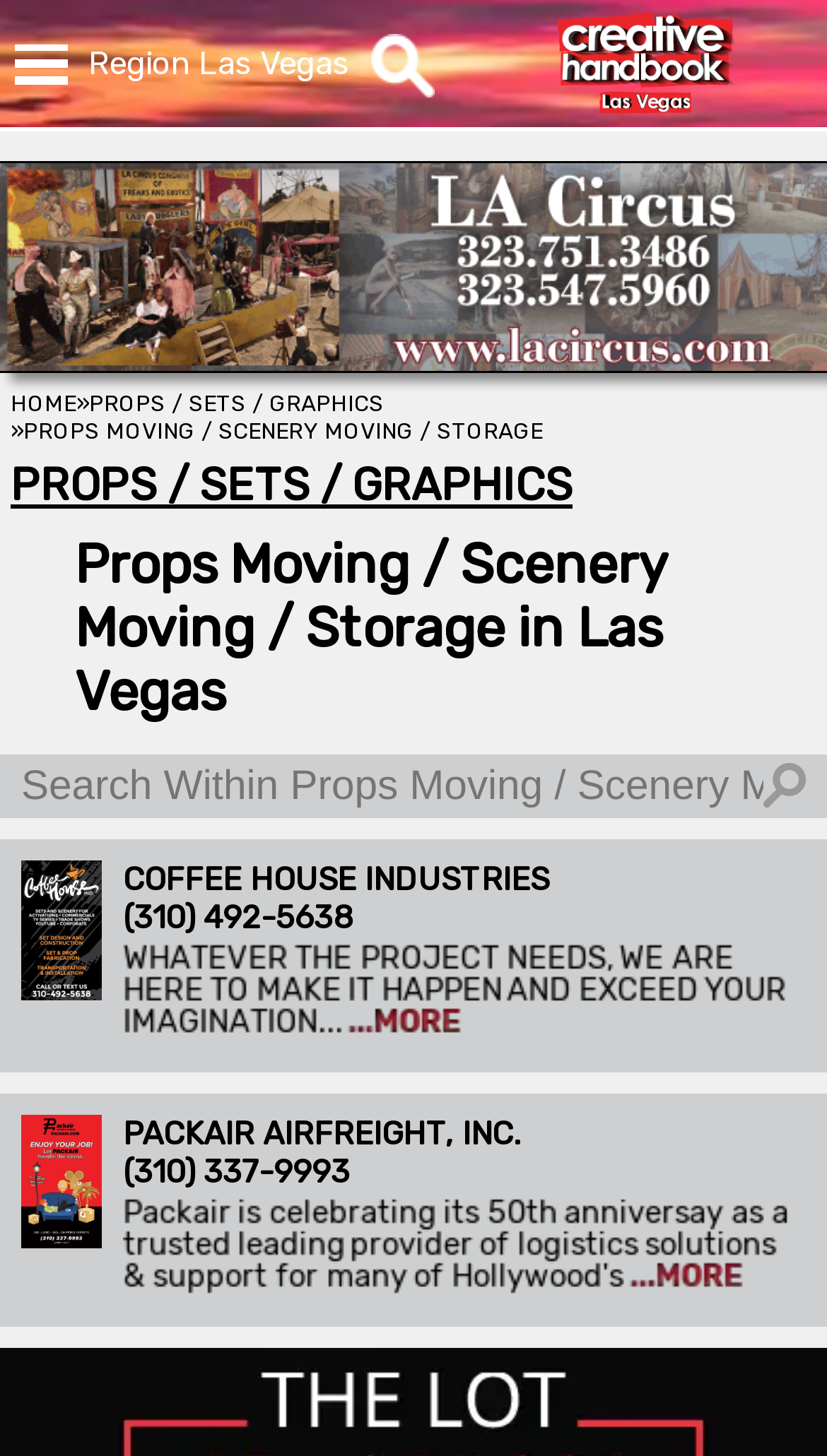Find the coordinates for the bounding box of the element with this description: "PACKAIR AIRFREIGHT, INC. (310) 337-9993".

[0.0, 0.751, 1.0, 0.911]